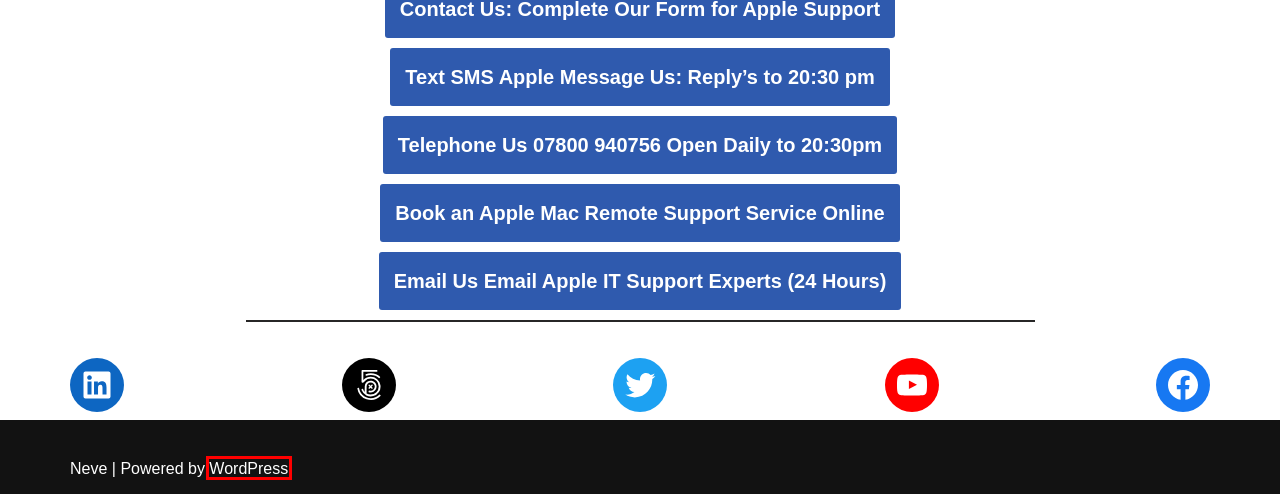Examine the screenshot of a webpage with a red bounding box around a specific UI element. Identify which webpage description best matches the new webpage that appears after clicking the element in the red bounding box. Here are the candidates:
A. Apple Store Support - Obtain Independent Assistance Now
B. Blog Tool, Publishing Platform, and CMS – WordPress.org
C. Neve - Fast & Lightweight WordPress Theme Ideal for Any Website
D. Testimonials and Reviews - Keith Thomas
E. Apple Support Prices UK for June 2024 - Keith Thomas
F. Apple - Technology Help - SEO - IT Support - Keith Thomas
G. Apple Telephone Number for UK Support Phone 07800 940756
H. Technology Services in 2024 for Apple - Keith Thomas

B